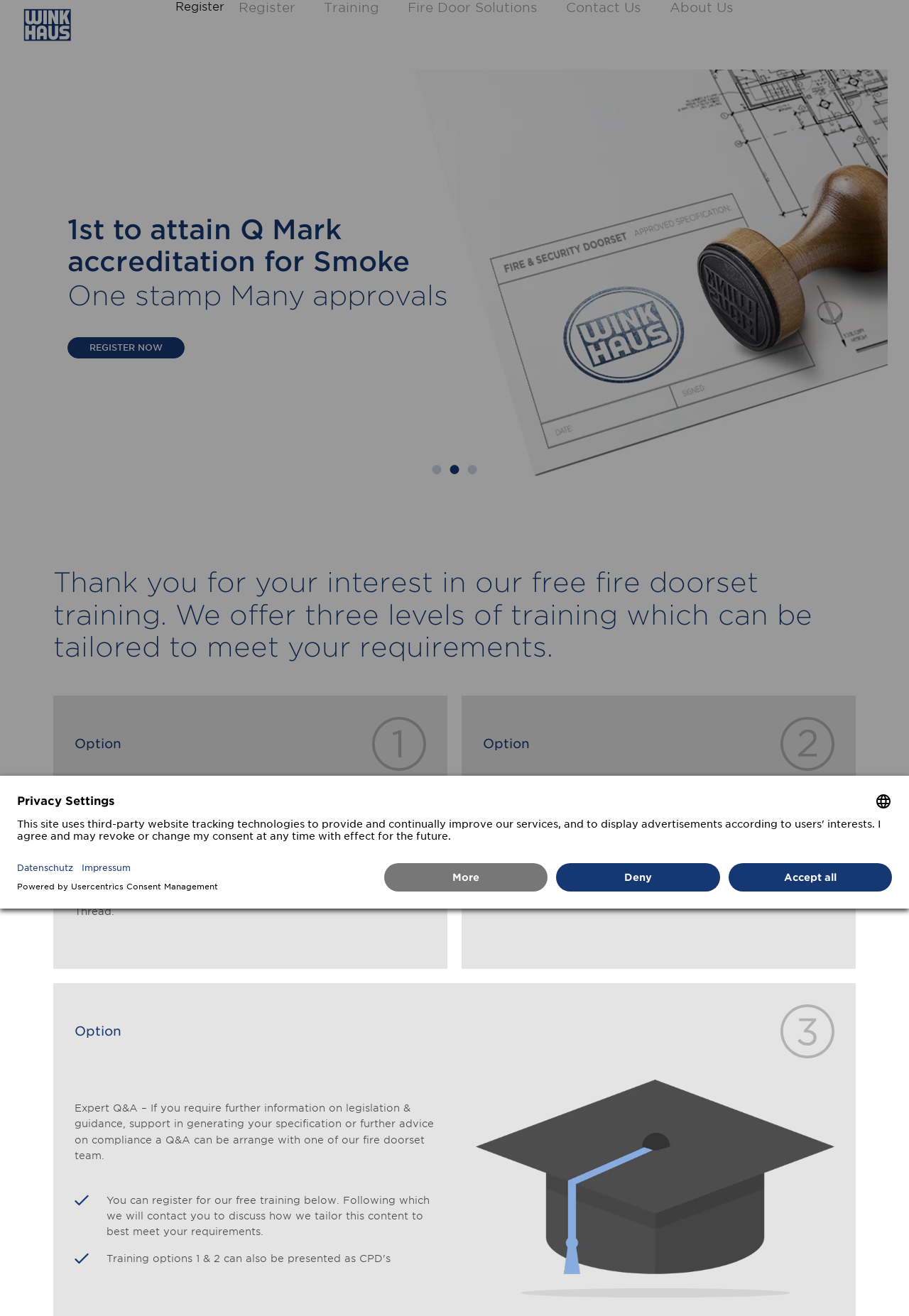Please determine the bounding box coordinates for the element that should be clicked to follow these instructions: "Click the 'Manage privacy settings' button".

None